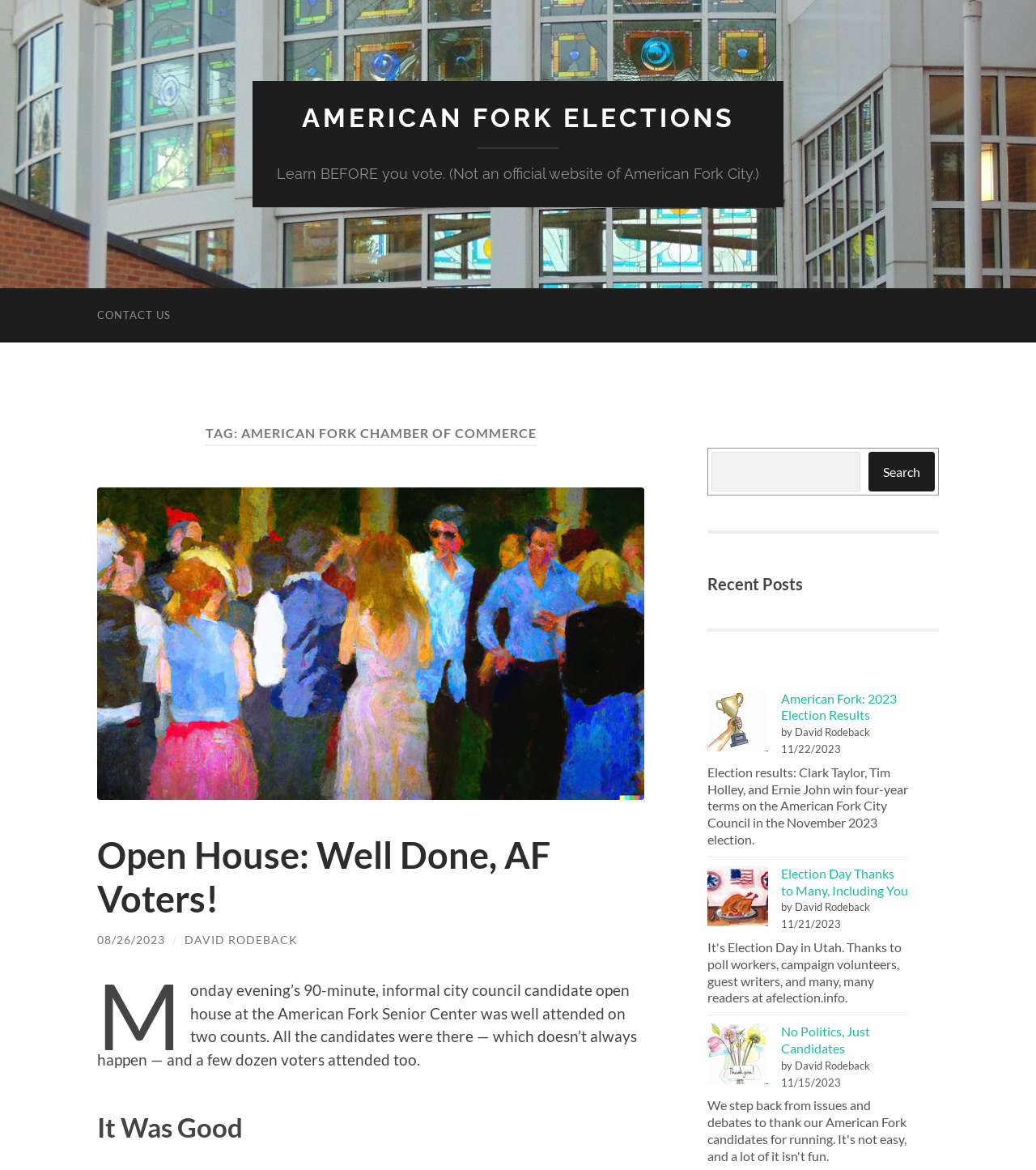What is the date of the article 'American Fork: 2023 Election Results'?
Using the image, give a concise answer in the form of a single word or short phrase.

11/22/2023